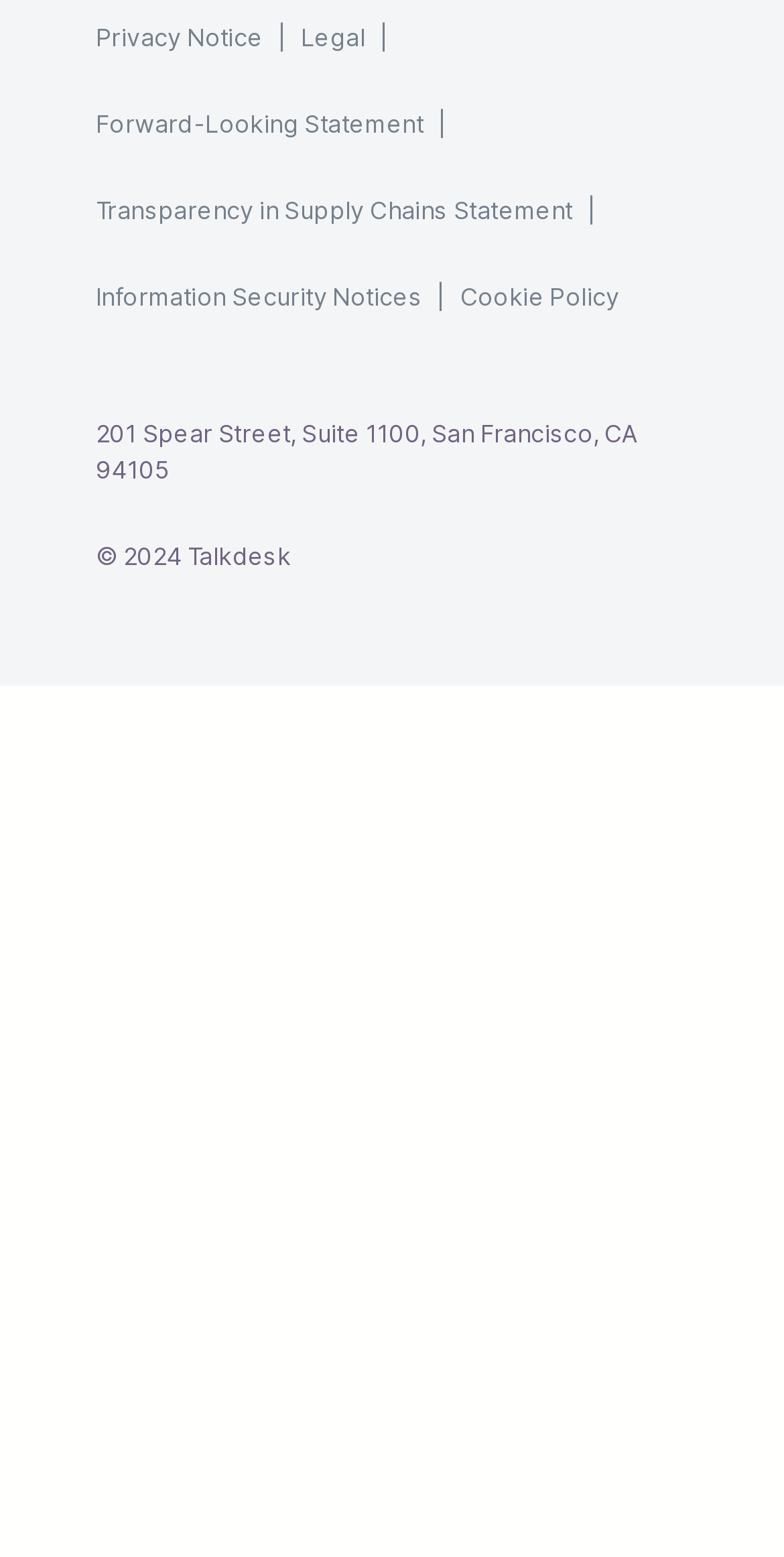Pinpoint the bounding box coordinates for the area that should be clicked to perform the following instruction: "Read forward-looking statement".

[0.122, 0.068, 0.588, 0.091]